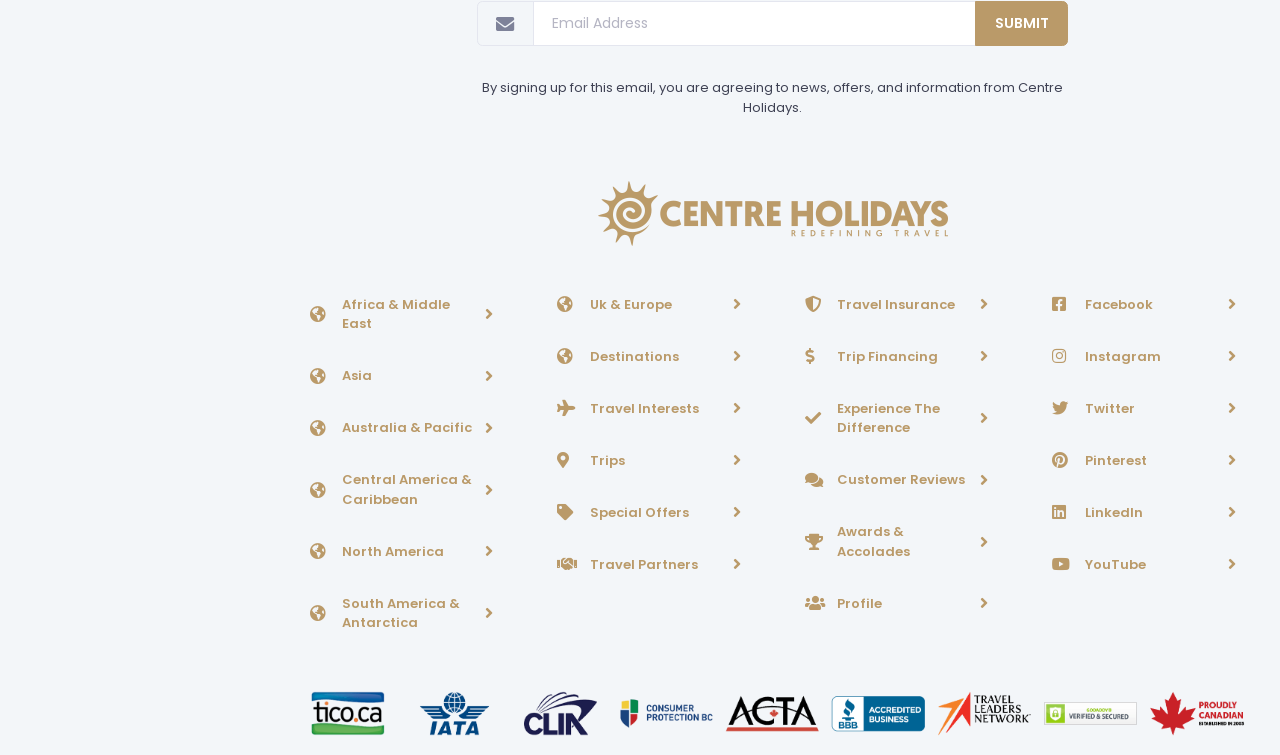Could you highlight the region that needs to be clicked to execute the instruction: "Submit email"?

[0.762, 0.002, 0.835, 0.061]